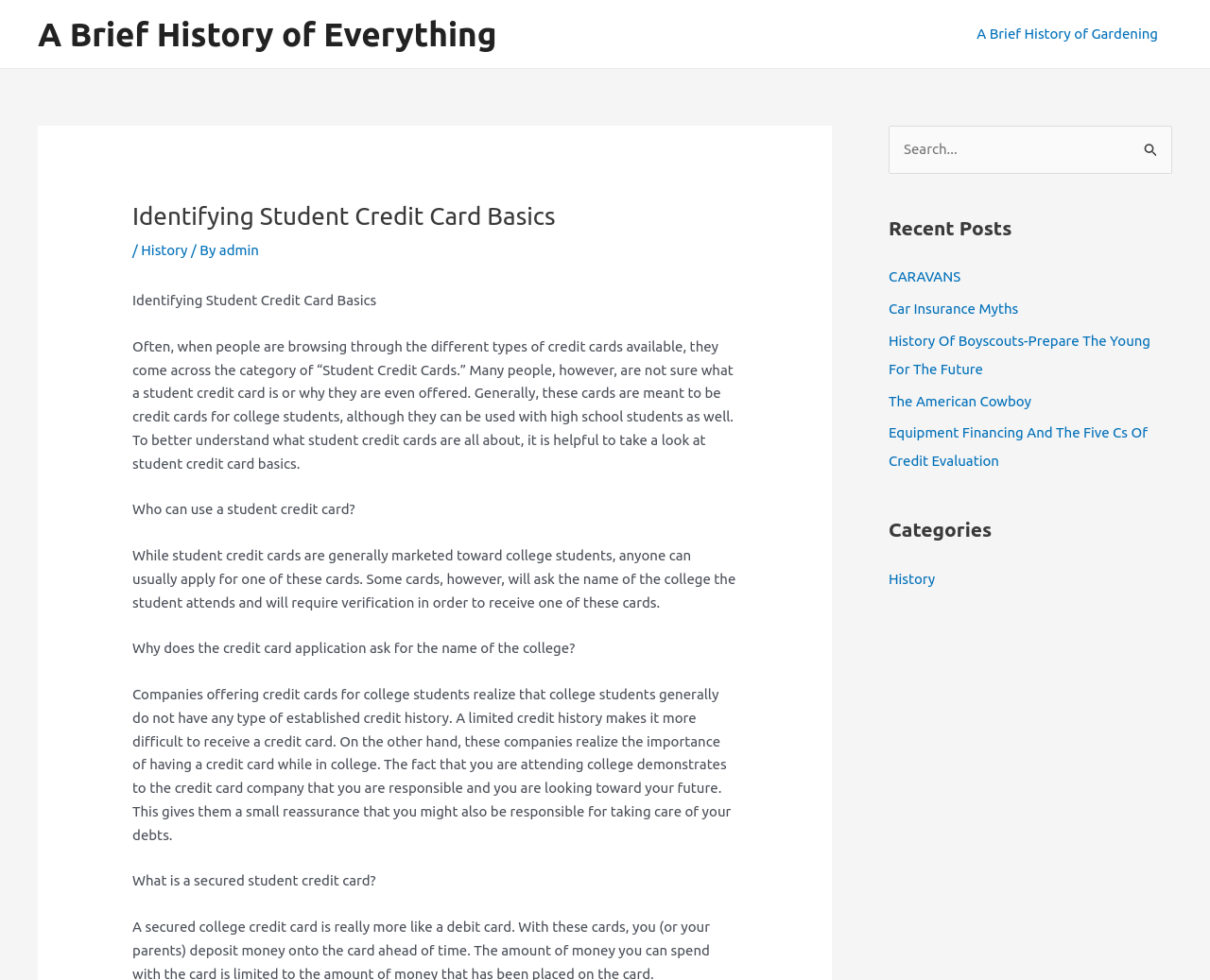Please pinpoint the bounding box coordinates for the region I should click to adhere to this instruction: "Click on the 'Lidl launches £2 beauty box worth £70' article".

None